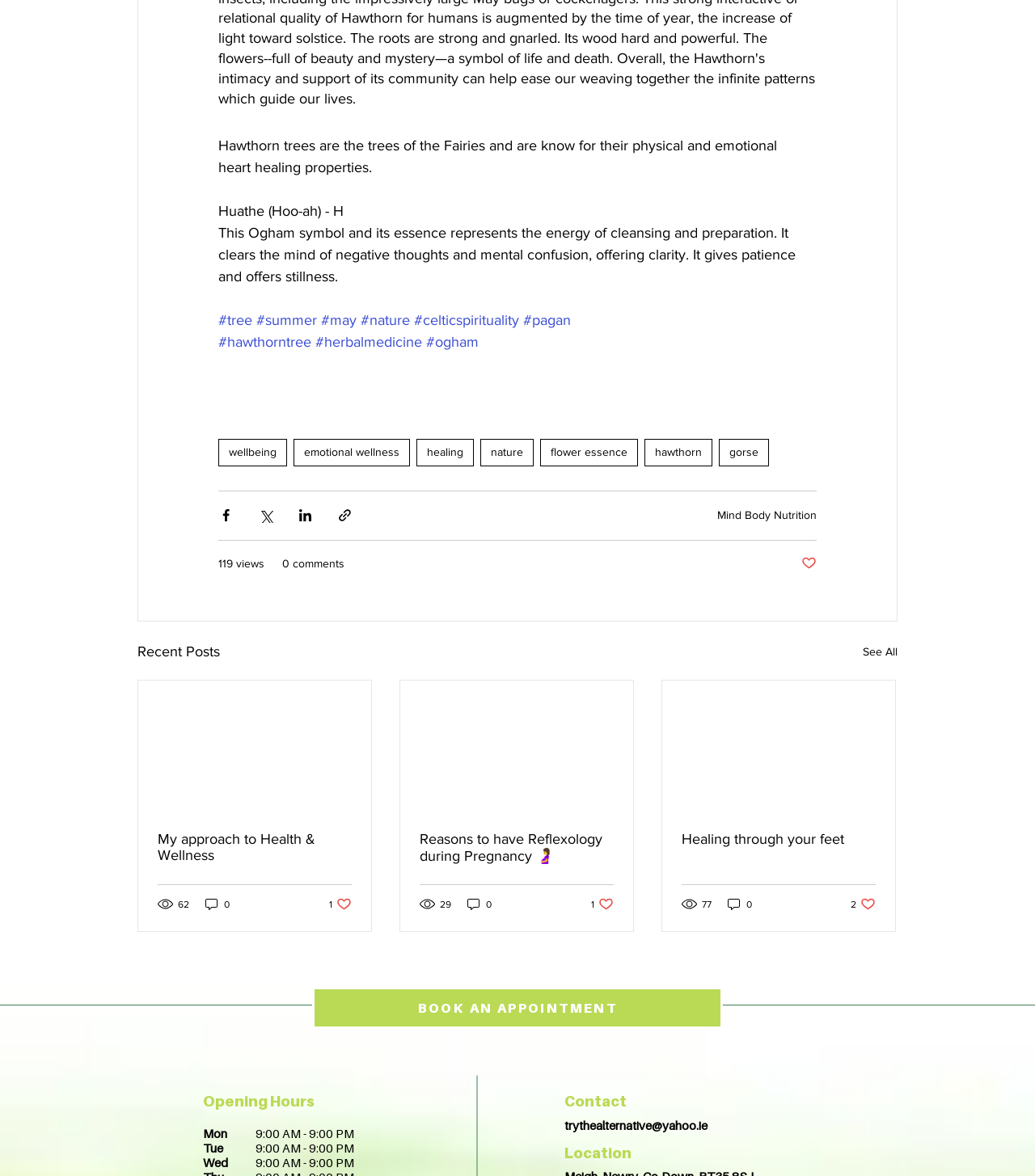Provide the bounding box coordinates of the HTML element described by the text: "flower essence". The coordinates should be in the format [left, top, right, bottom] with values between 0 and 1.

[0.522, 0.373, 0.616, 0.396]